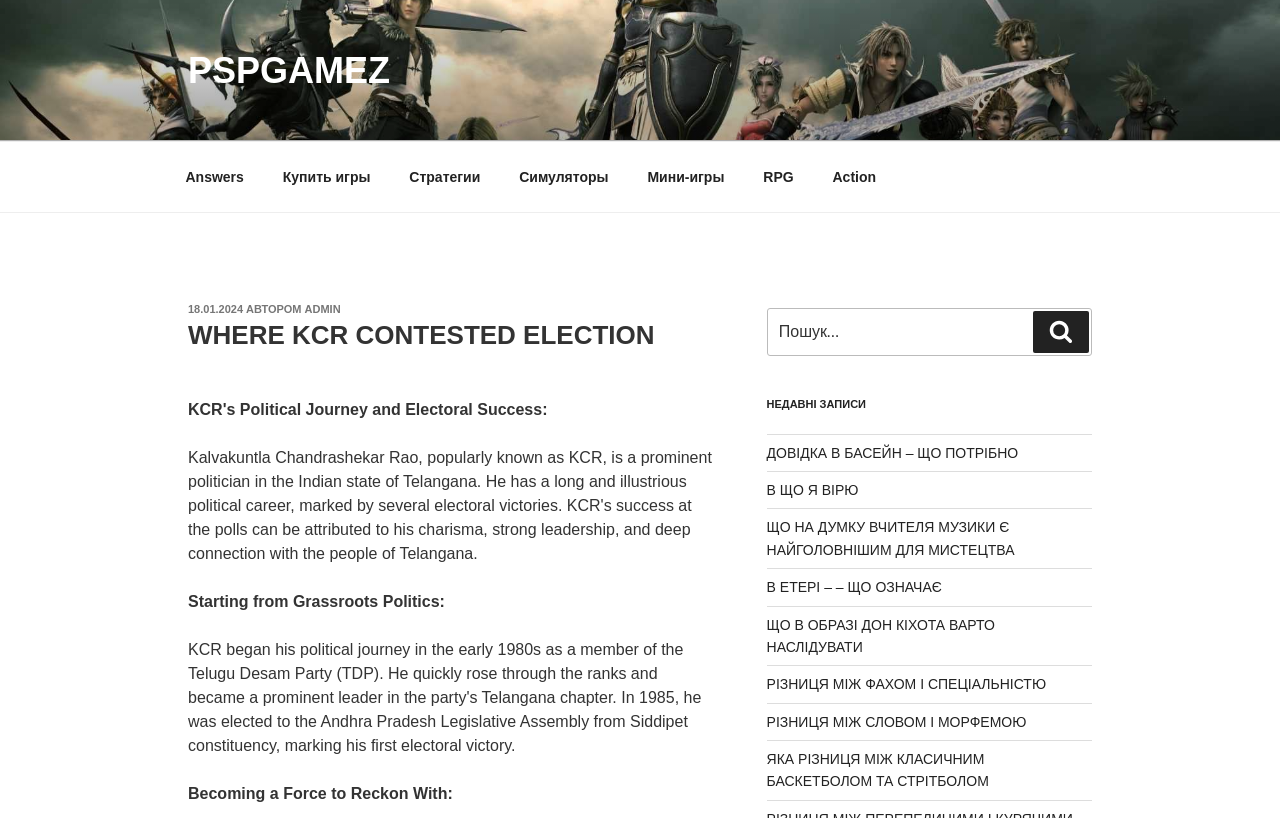Offer a meticulous description of the webpage's structure and content.

This webpage appears to be a blog or news article page. At the top, there is a navigation menu with several links, including "Answers", "Купить игры", "Стратегии", and others. Below the navigation menu, there is a header section with a title "WHERE KCR CONTESTED ELECTION" and some metadata, including the publication date "18.01.2024" and the author "ADMIN".

The main content of the page is divided into two sections. The left section contains a series of links to articles or blog posts, with titles such as "ДОВІДКА В БАСЕЙН – ЩО ПОТРІБНО", "В ЩО Я ВІРЮ", and others. There are 8 links in total, arranged vertically.

The right section of the page contains three static text blocks, with headings "Starting from Grassroots Politics:", "Becoming a Force to Reckon With:", and no text below them. Below these headings, there is a search box with a label "Пошук за запитом:" and a button "Шукати".

At the bottom of the page, there is a heading "НЕДАВНІ ЗАПИСИ" (Recent Records), which appears to be a section title for the links to articles or blog posts mentioned earlier.